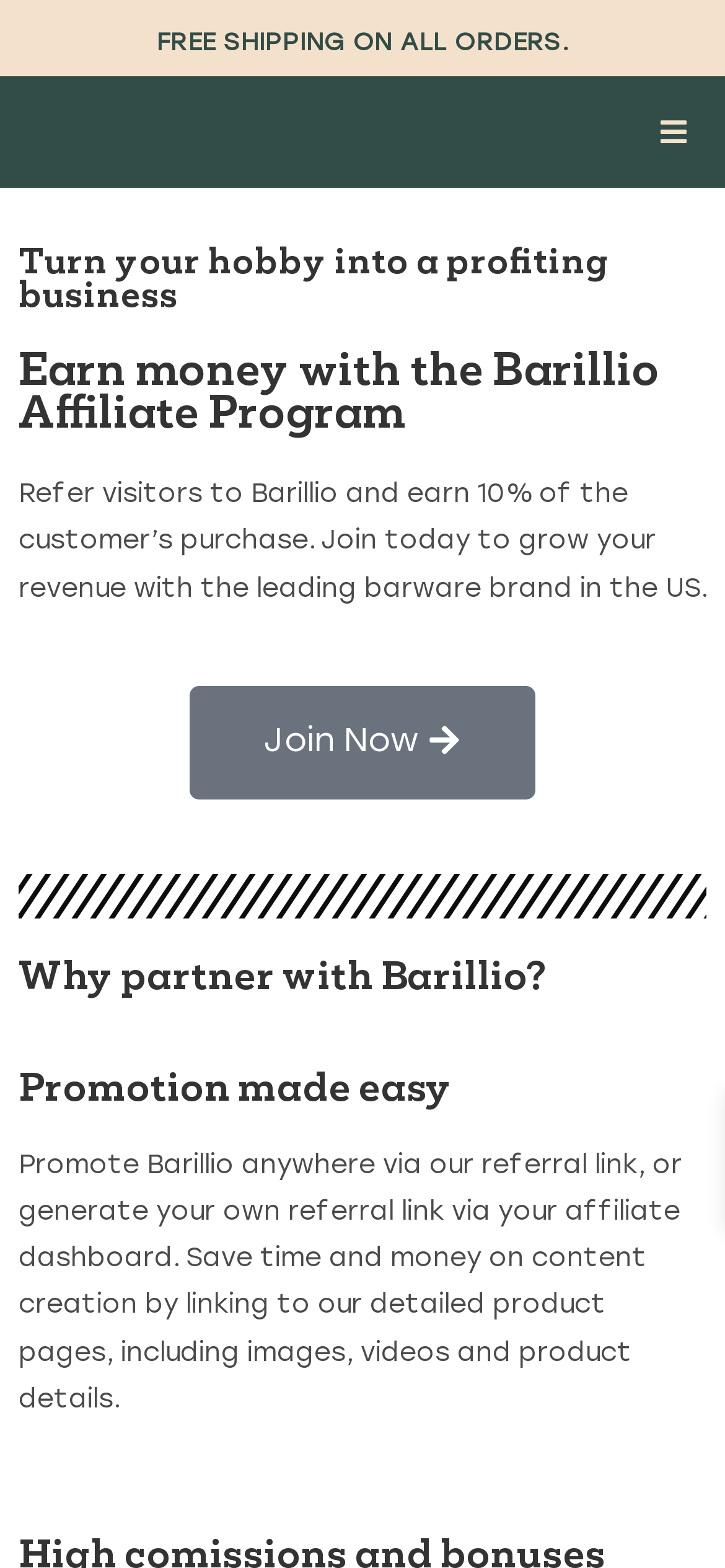How can you promote Barillio?
Please answer the question as detailed as possible.

According to the webpage, 'Promote Barillio anywhere via our referral link, or generate your own referral link via your affiliate dashboard.' This indicates that there are two ways to promote Barillio: via a referral link or through the affiliate dashboard.